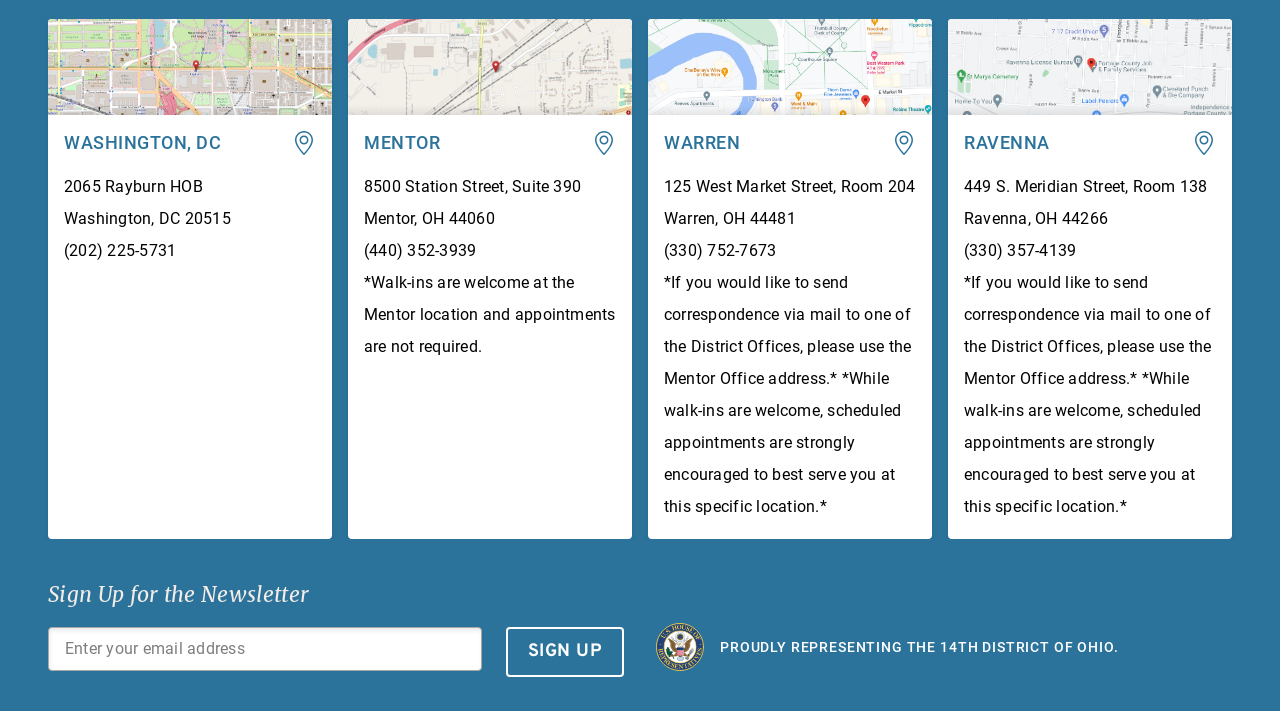Find the bounding box coordinates of the area to click in order to follow the instruction: "Click the 'Contact us' link".

None